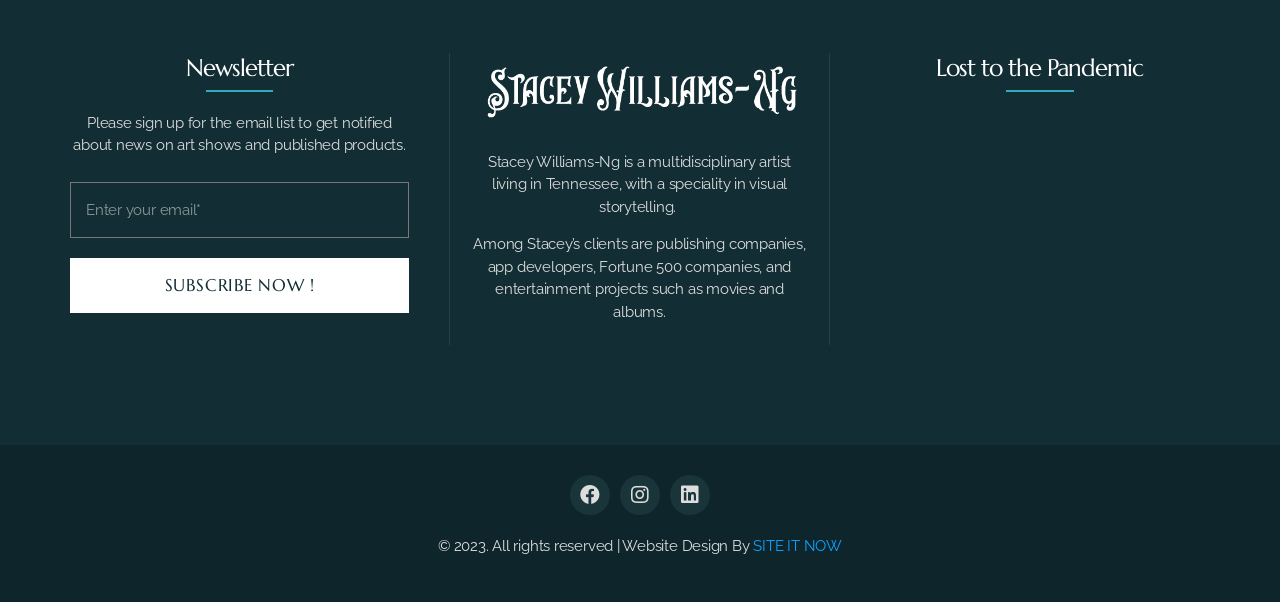What is the artist's specialty?
Please answer the question with a single word or phrase, referencing the image.

visual storytelling